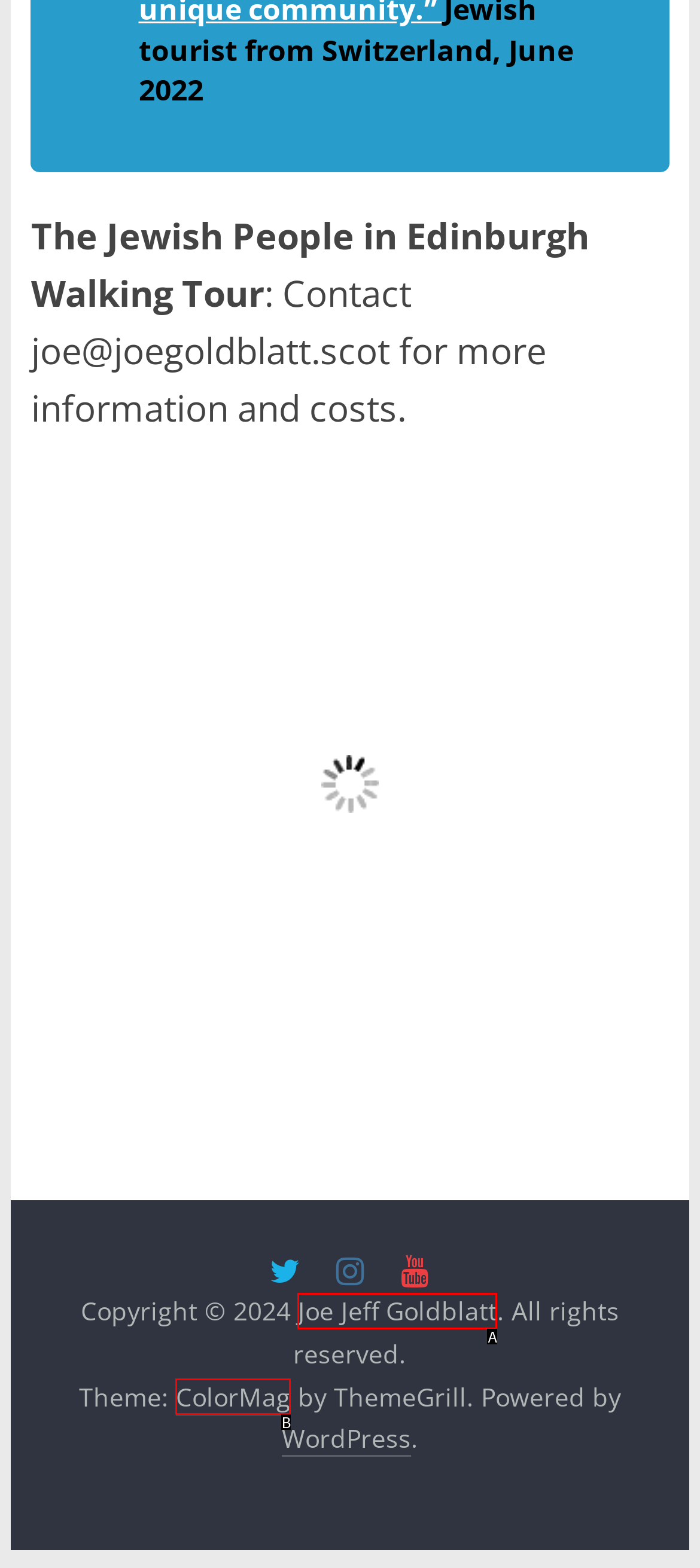Tell me the letter of the option that corresponds to the description: Joe Jeff Goldblatt
Answer using the letter from the given choices directly.

A